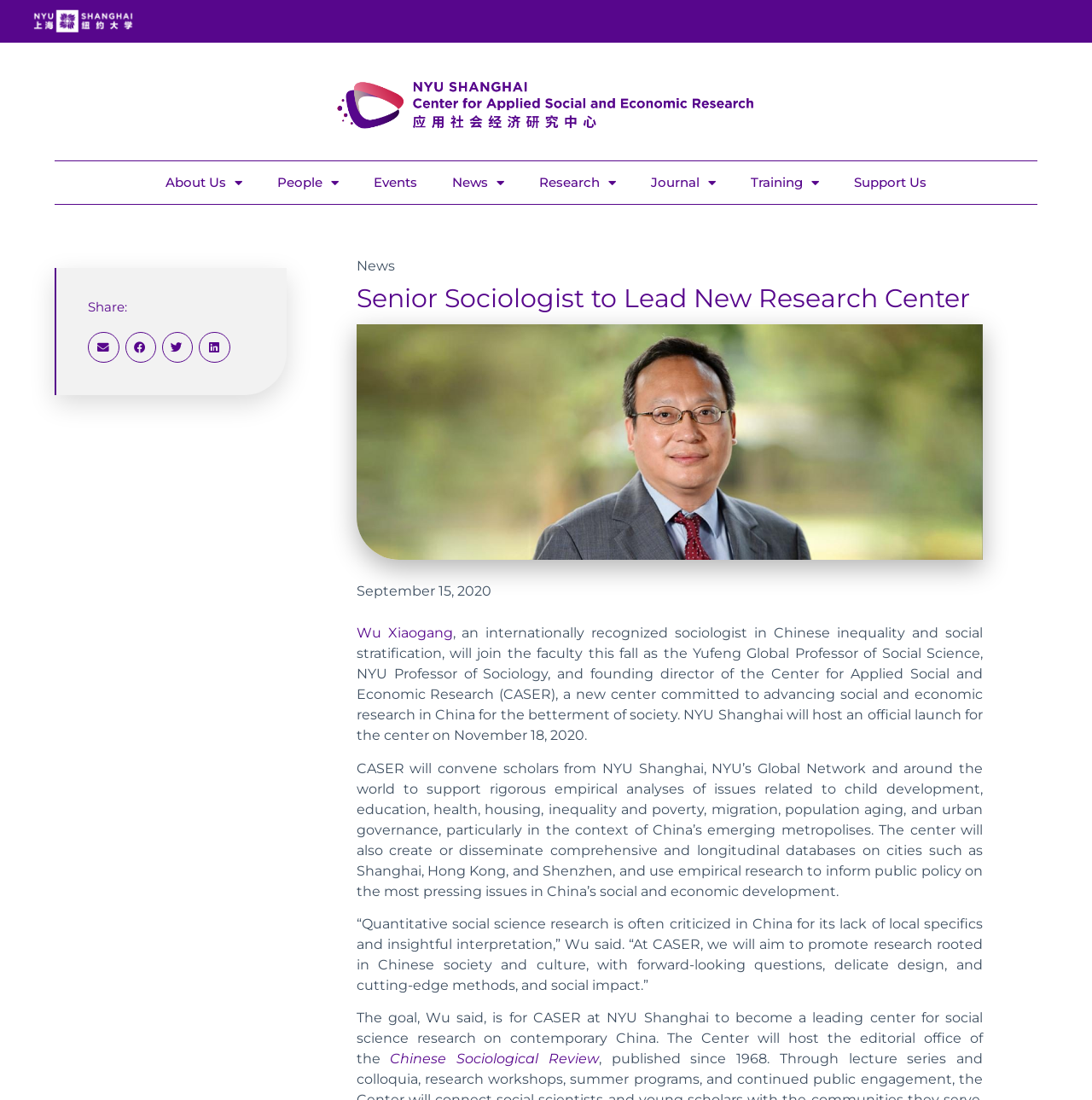Extract the bounding box coordinates for the UI element described by the text: "Training". The coordinates should be in the form of [left, top, right, bottom] with values between 0 and 1.

[0.672, 0.147, 0.766, 0.186]